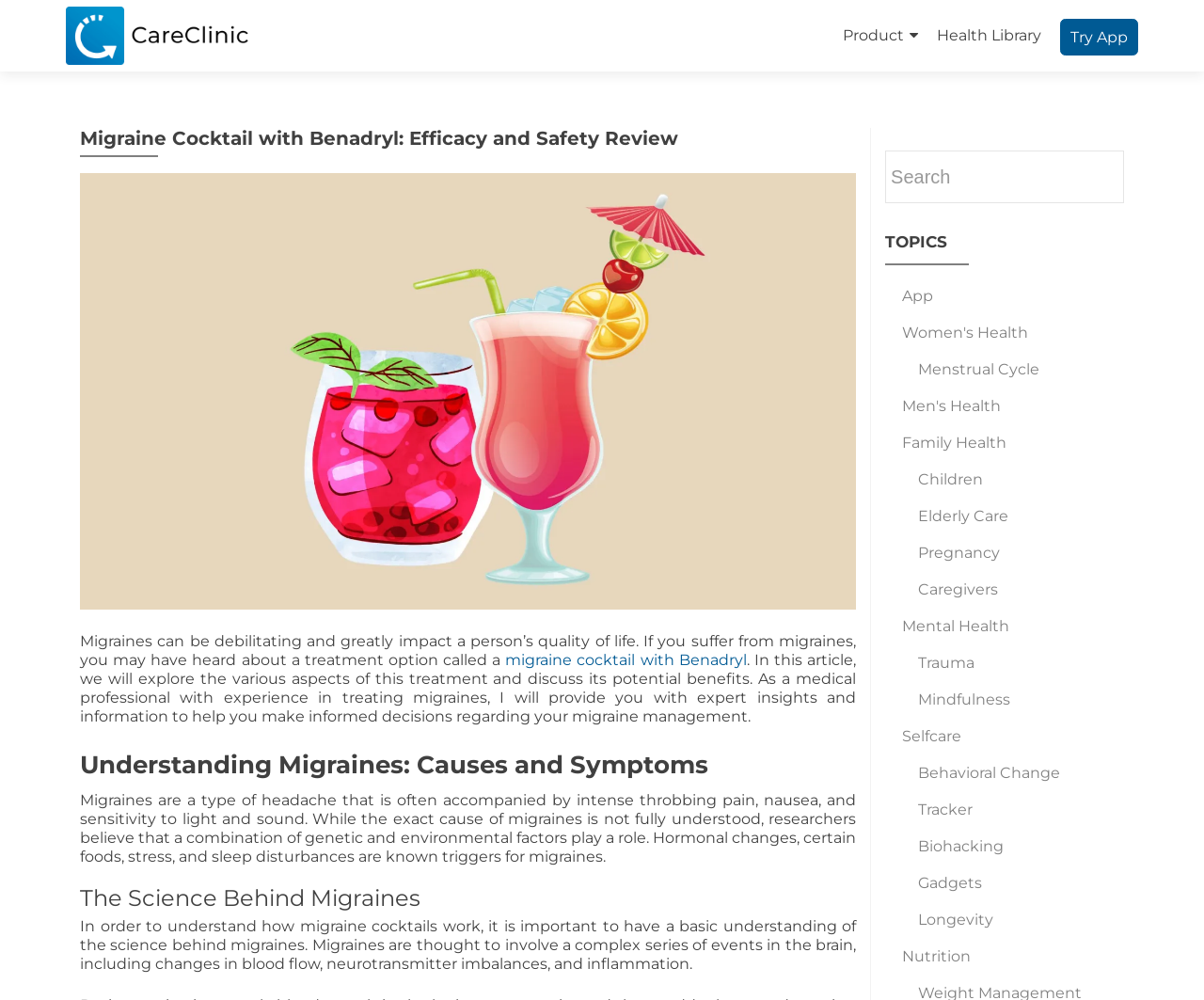Find the coordinates for the bounding box of the element with this description: "migraine cocktail with Benadryl".

[0.42, 0.651, 0.62, 0.669]